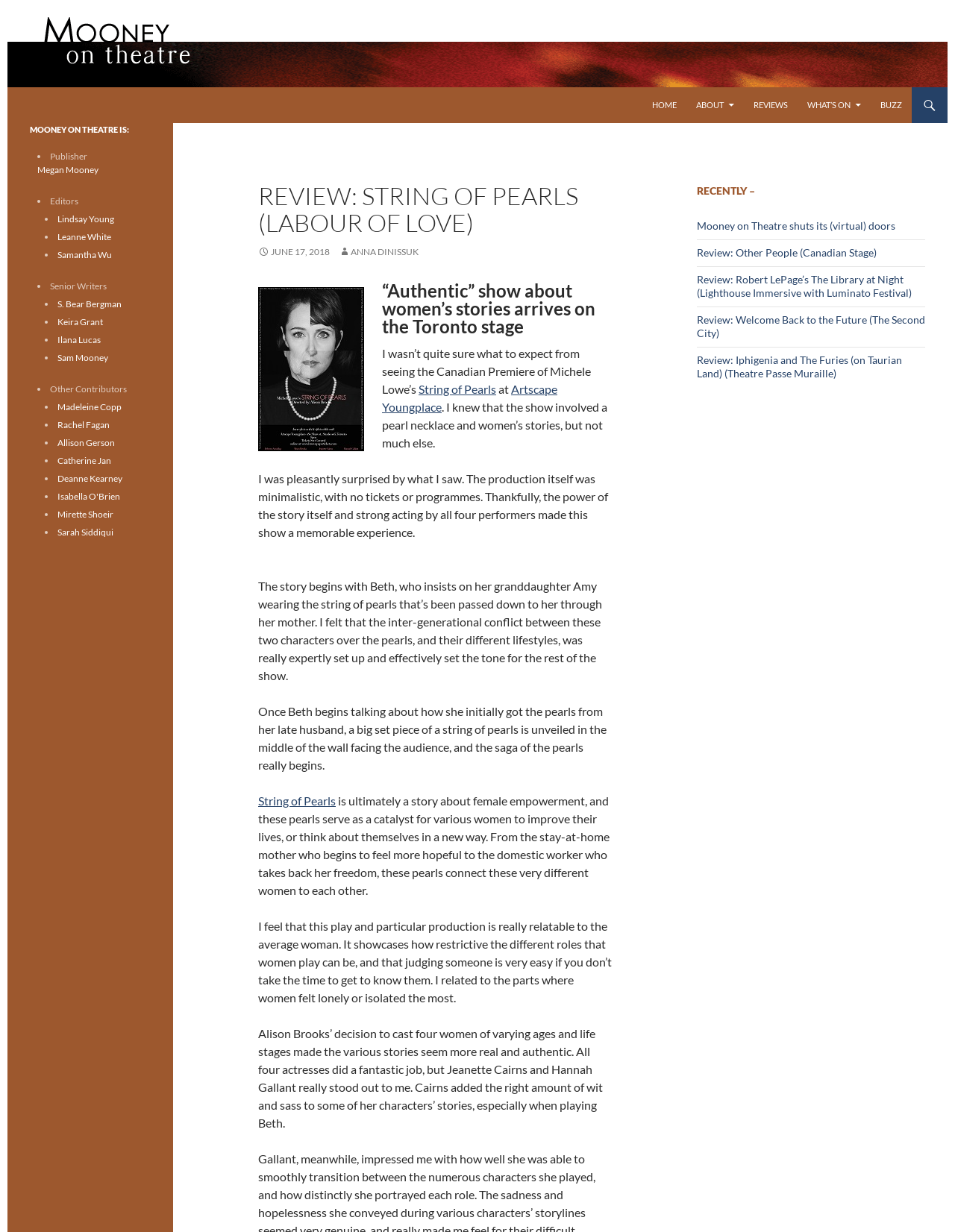Please answer the following question using a single word or phrase: What is the title of the play being reviewed?

String of Pearls